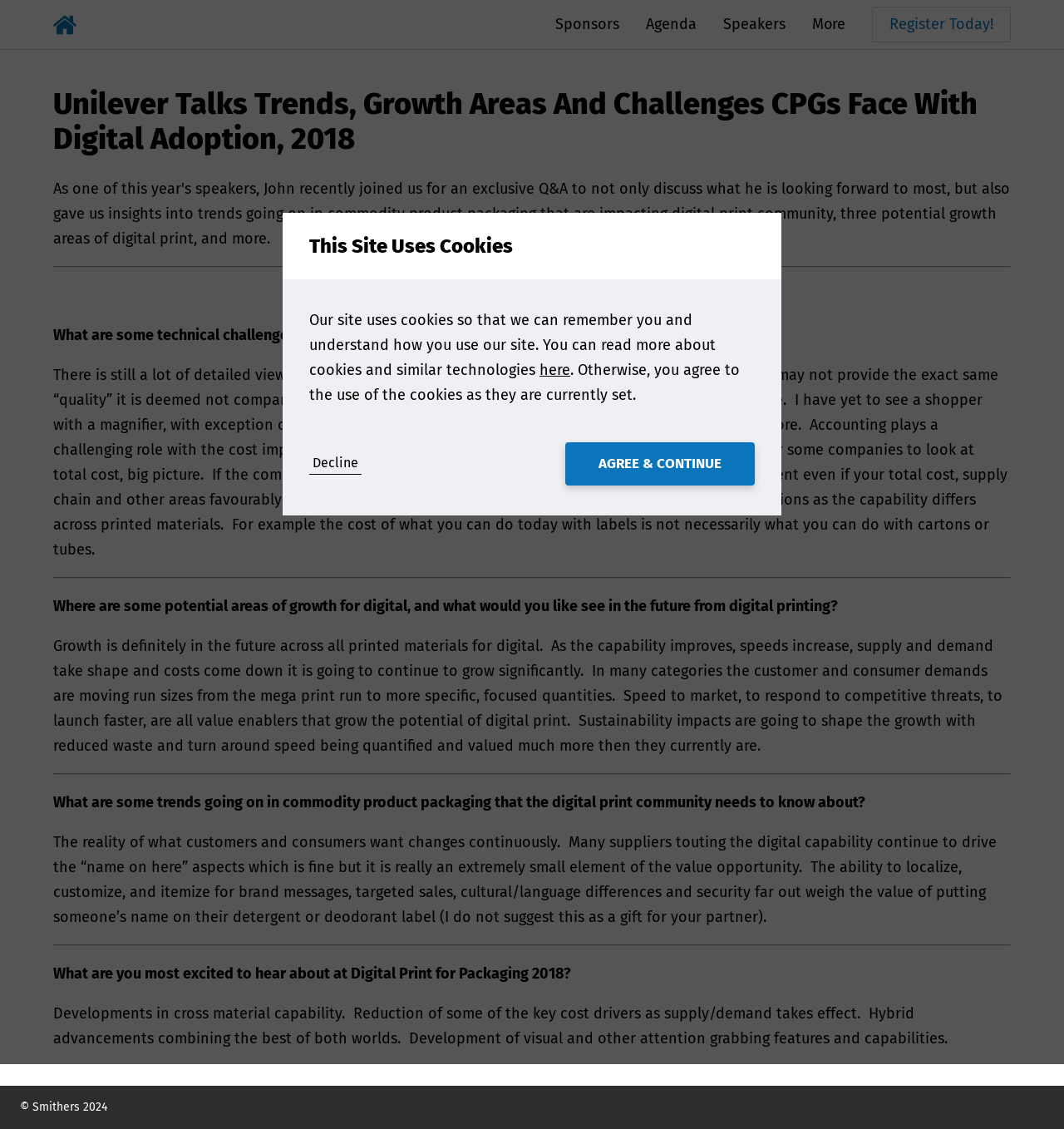Locate the bounding box coordinates of the clickable area needed to fulfill the instruction: "Click Home".

[0.05, 0.0, 0.078, 0.043]